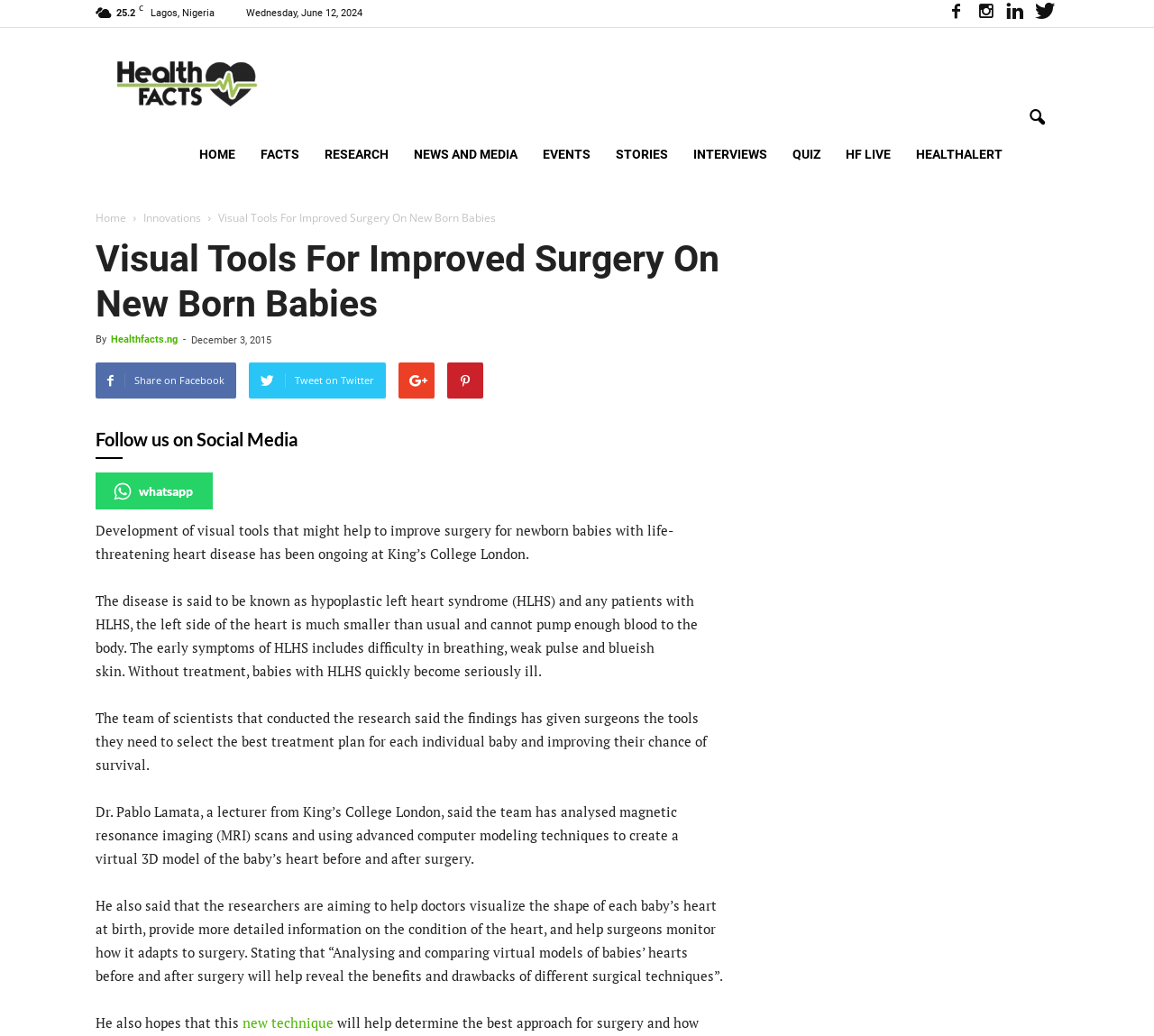Indicate the bounding box coordinates of the element that needs to be clicked to satisfy the following instruction: "Click on the Home link". The coordinates should be four float numbers between 0 and 1, i.e., [left, top, right, bottom].

[0.162, 0.114, 0.215, 0.184]